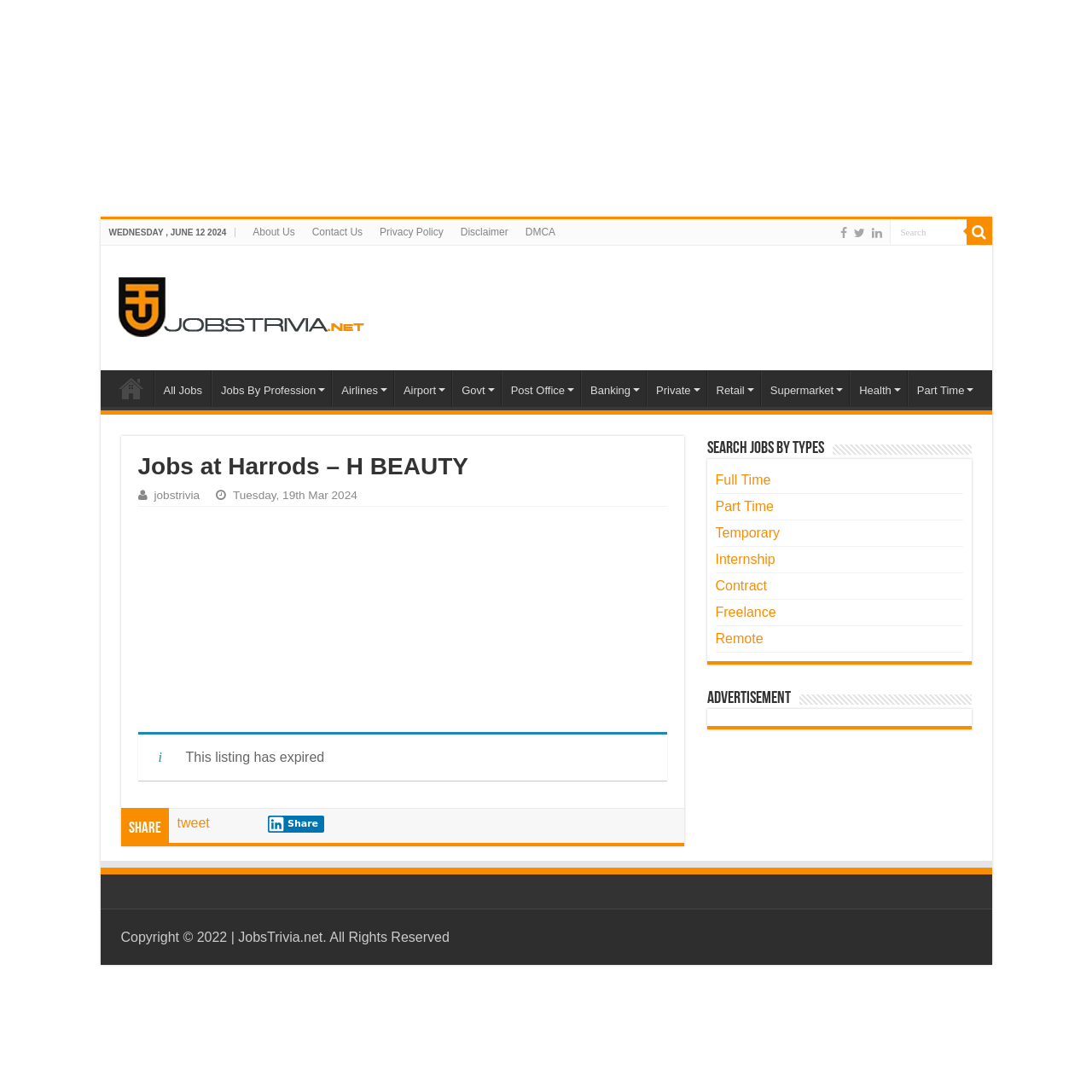Locate the bounding box coordinates of the element to click to perform the following action: 'View all jobs'. The coordinates should be given as four float values between 0 and 1, in the form of [left, top, right, bottom].

[0.141, 0.339, 0.193, 0.372]